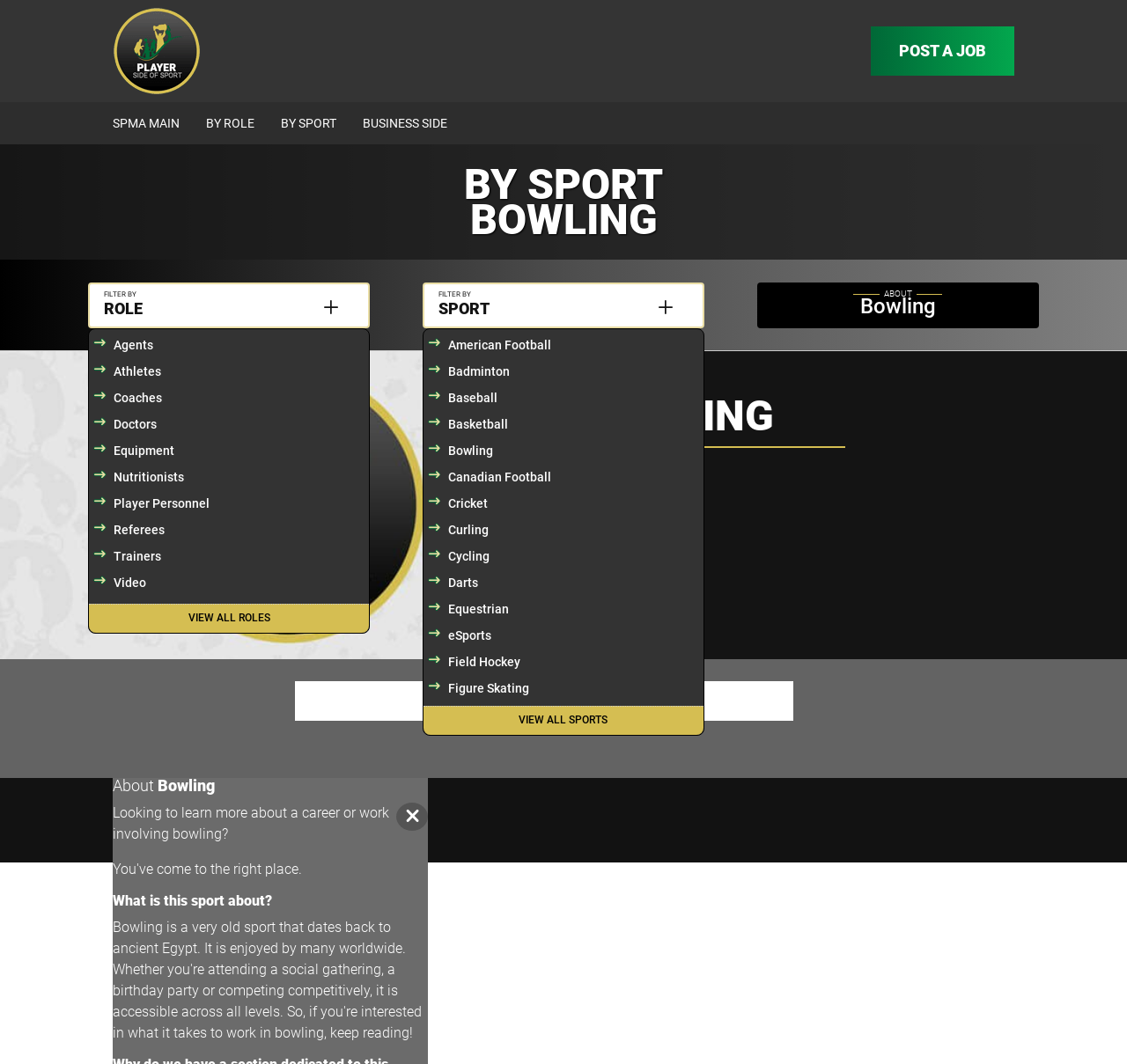Please pinpoint the bounding box coordinates for the region I should click to adhere to this instruction: "Click on POST A JOB".

[0.773, 0.025, 0.9, 0.071]